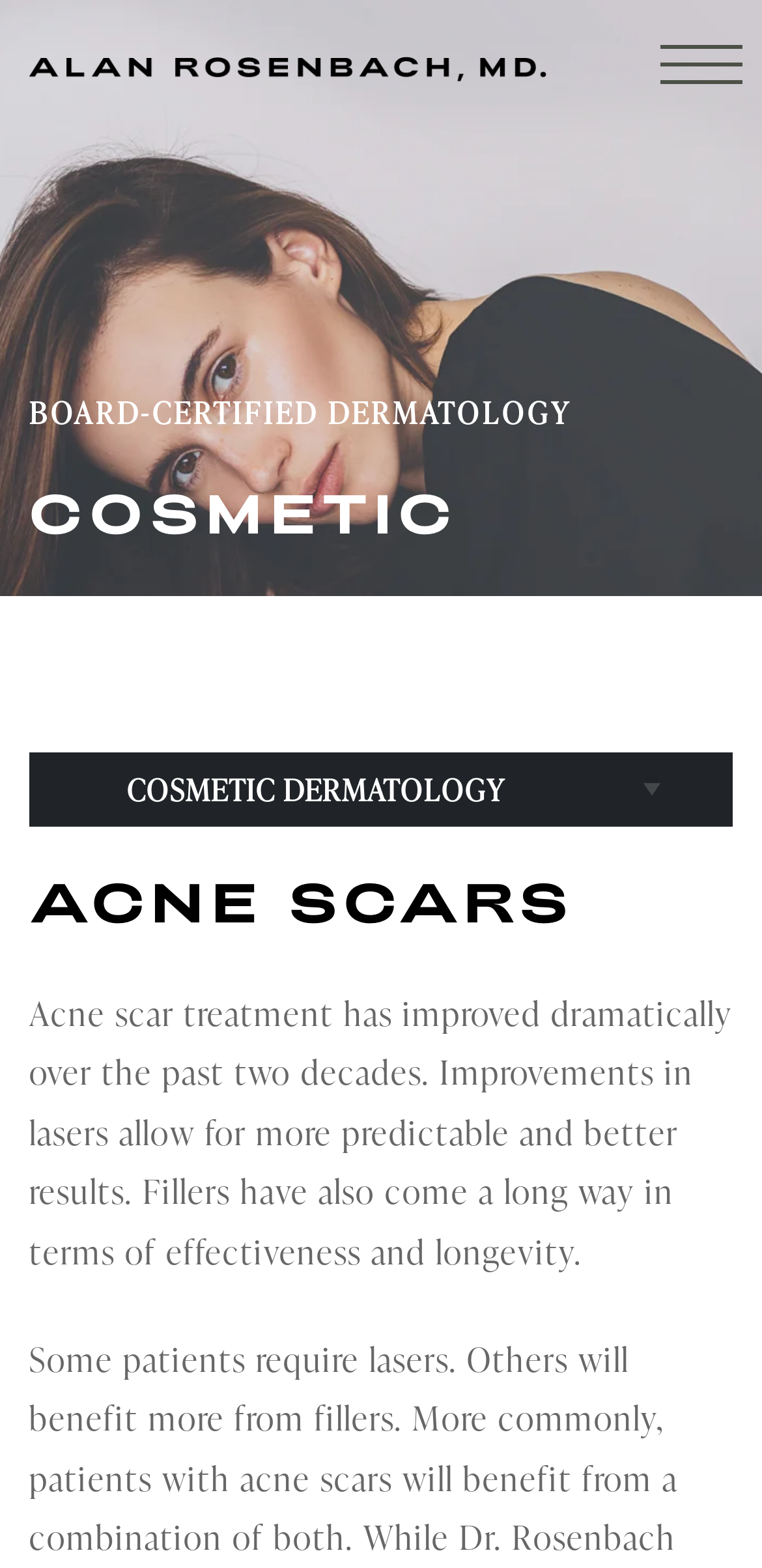What is the specialty of Dr. Alan Rosenbach?
Use the information from the screenshot to give a comprehensive response to the question.

The webpage has a heading 'BOARD-CERTIFIED DERMATOLOGY' and a link 'COSMETIC DERMATOLOGY', which suggests that Dr. Alan Rosenbach is a dermatologist.